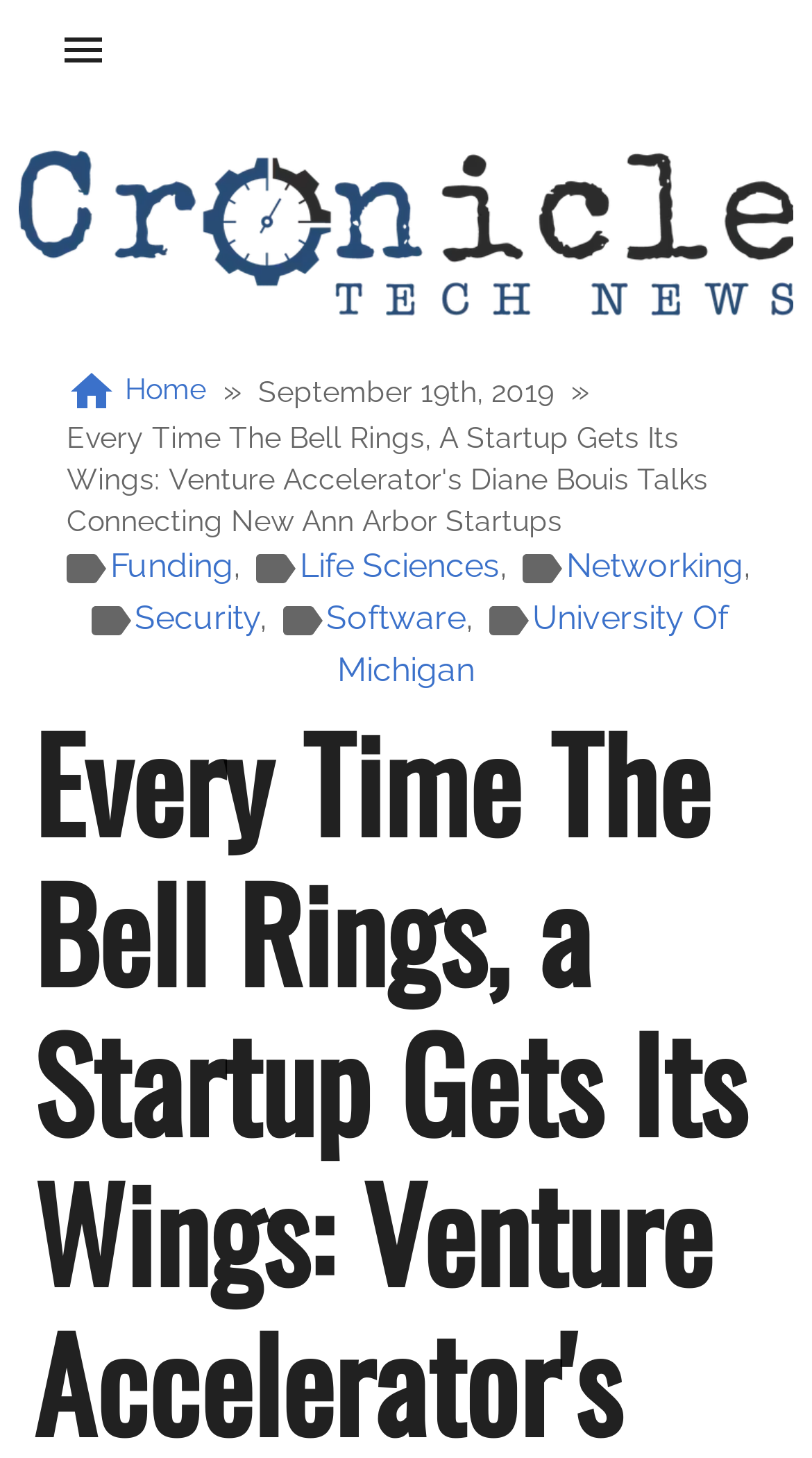What is the date of the article?
By examining the image, provide a one-word or phrase answer.

September 19th, 2019